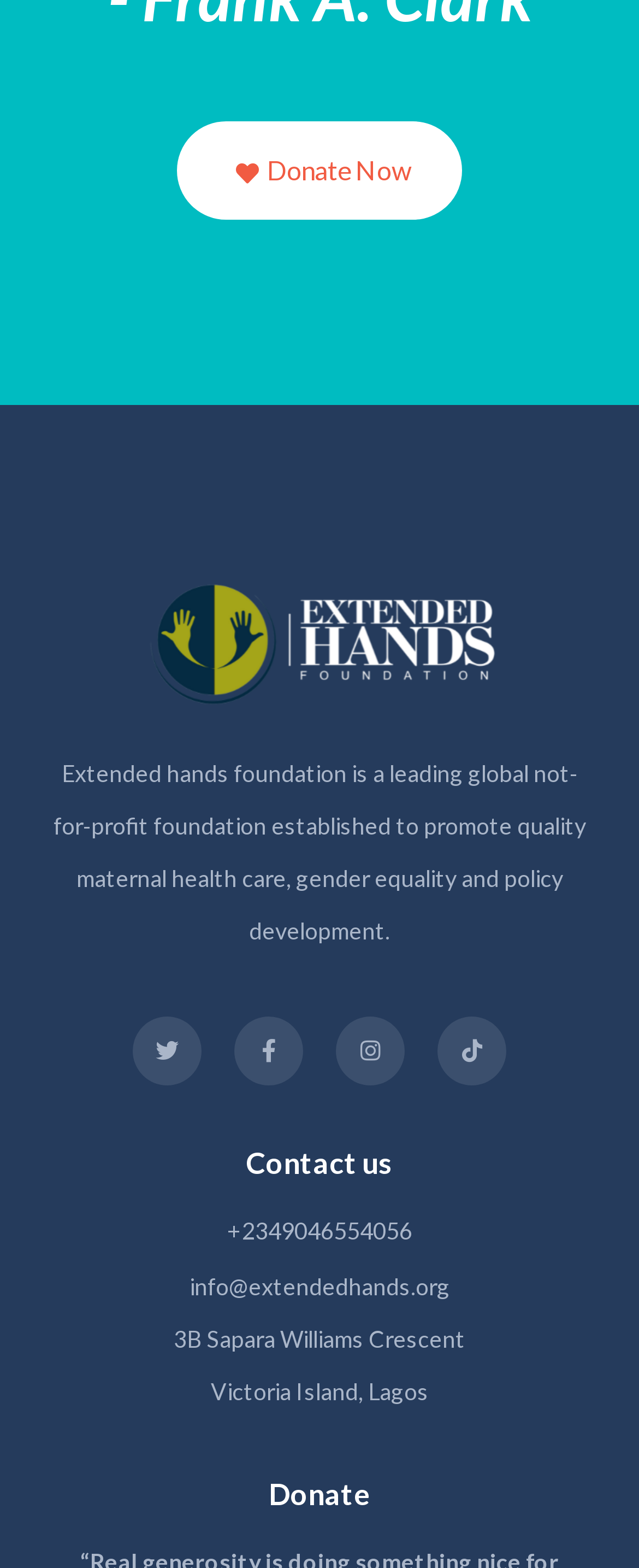Bounding box coordinates are specified in the format (top-left x, top-left y, bottom-right x, bottom-right y). All values are floating point numbers bounded between 0 and 1. Please provide the bounding box coordinate of the region this sentence describes: info@extendedhands.org

[0.077, 0.805, 0.923, 0.838]